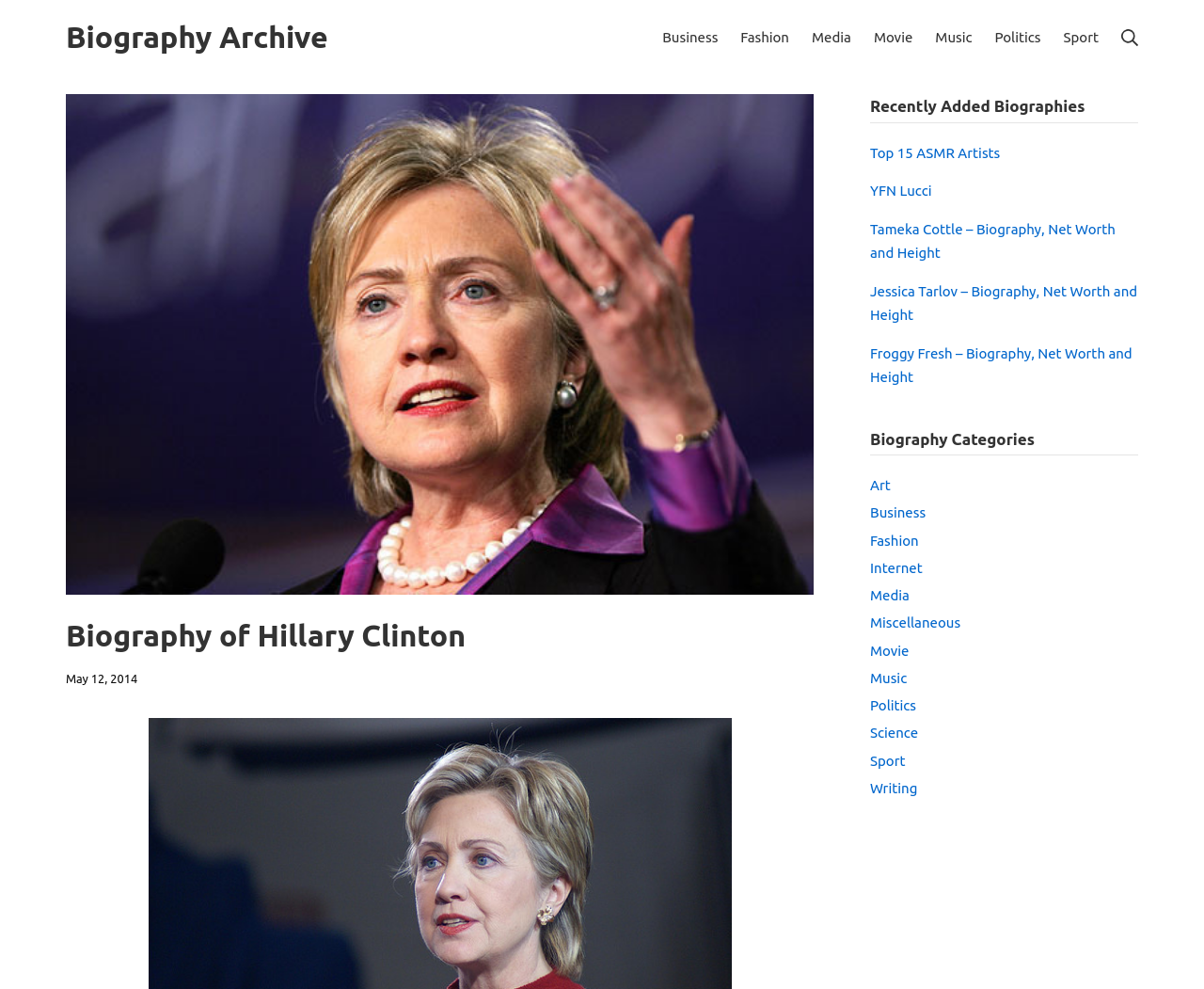Determine the bounding box coordinates of the UI element that matches the following description: "Top 15 ASMR Artists". The coordinates should be four float numbers between 0 and 1 in the format [left, top, right, bottom].

[0.723, 0.146, 0.831, 0.162]